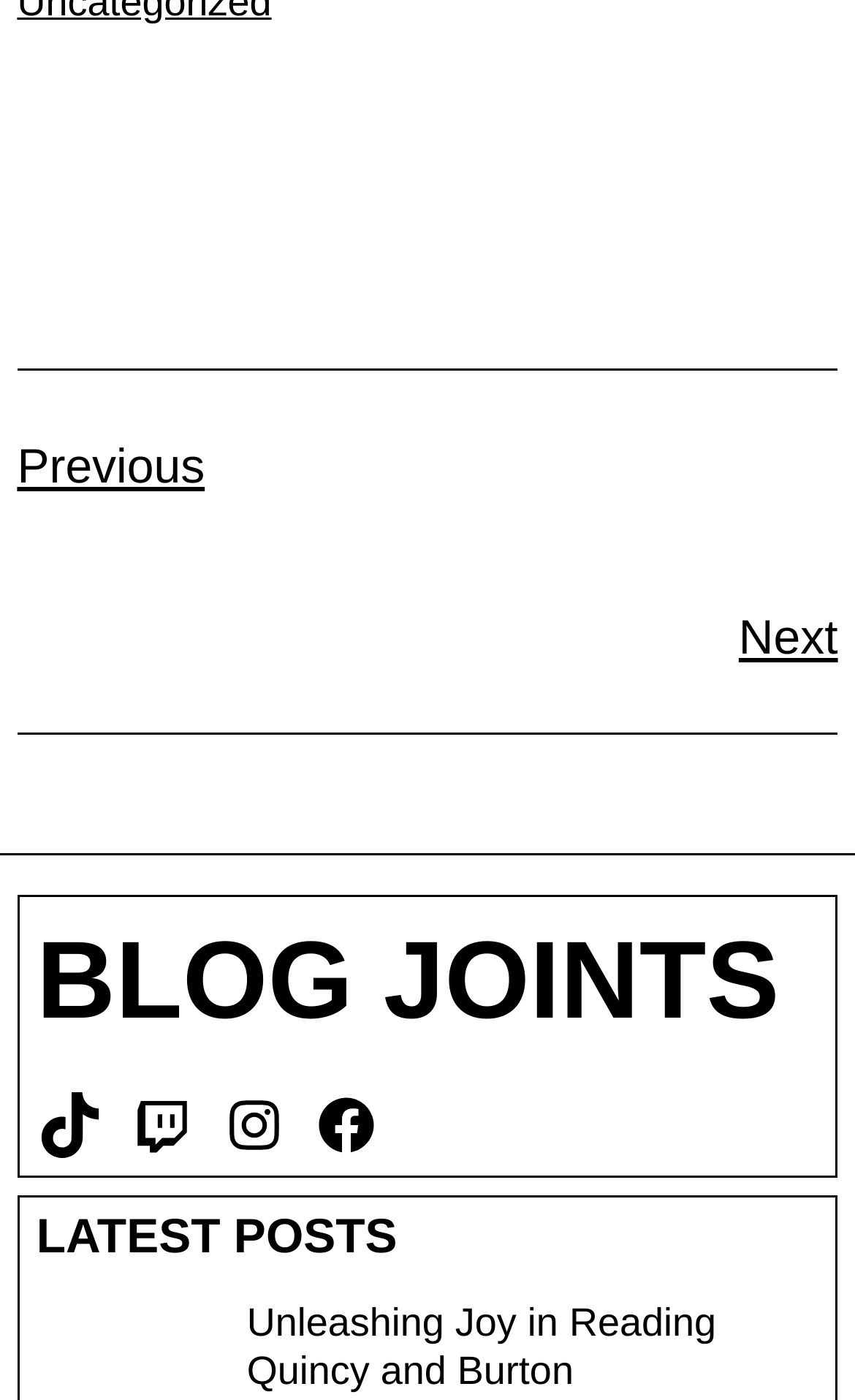Please find the bounding box coordinates of the element that must be clicked to perform the given instruction: "visit blog joints". The coordinates should be four float numbers from 0 to 1, i.e., [left, top, right, bottom].

[0.043, 0.656, 0.912, 0.743]